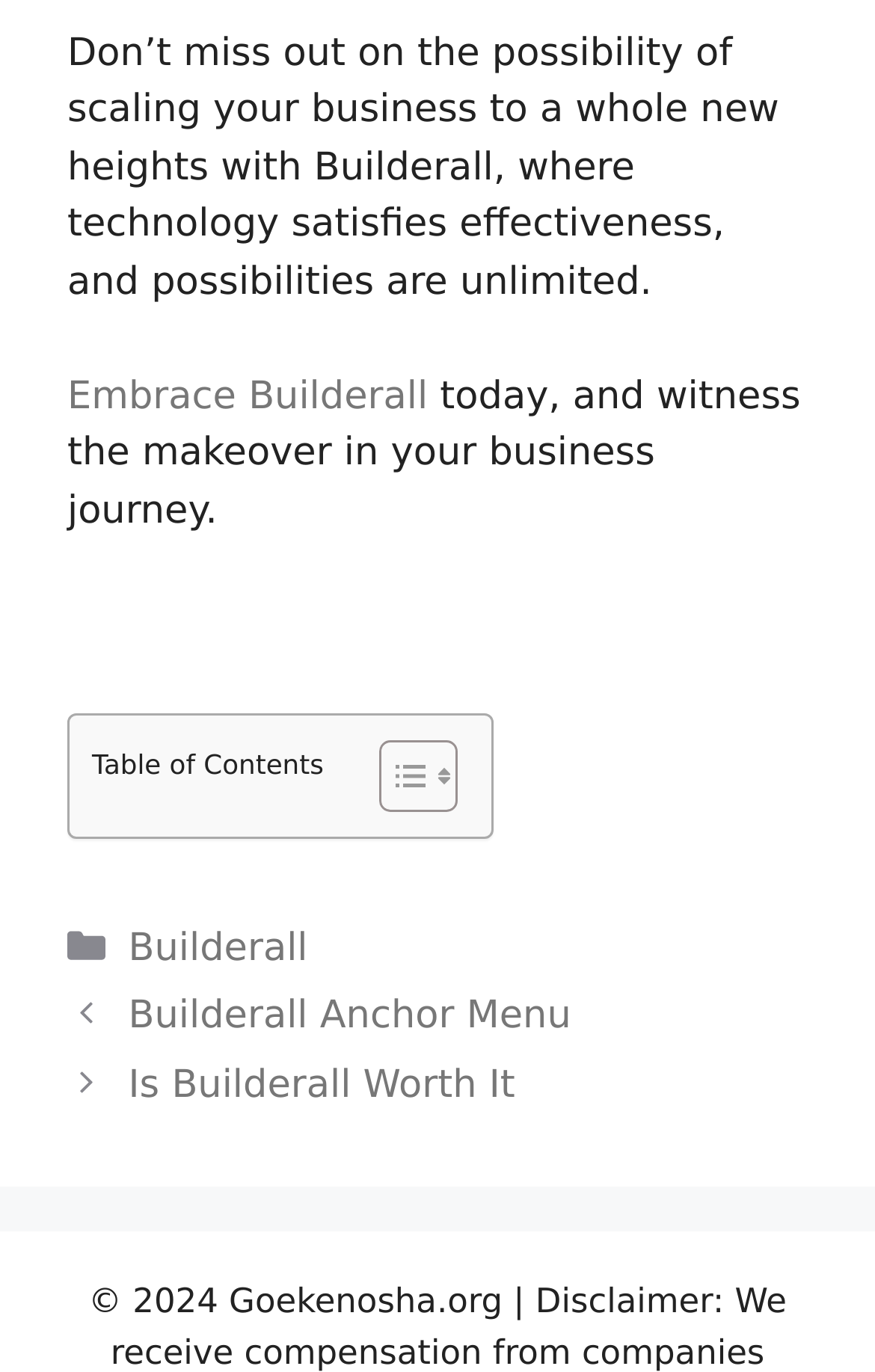What is the title of the table of contents?
Relying on the image, give a concise answer in one word or a brief phrase.

Table of Contents